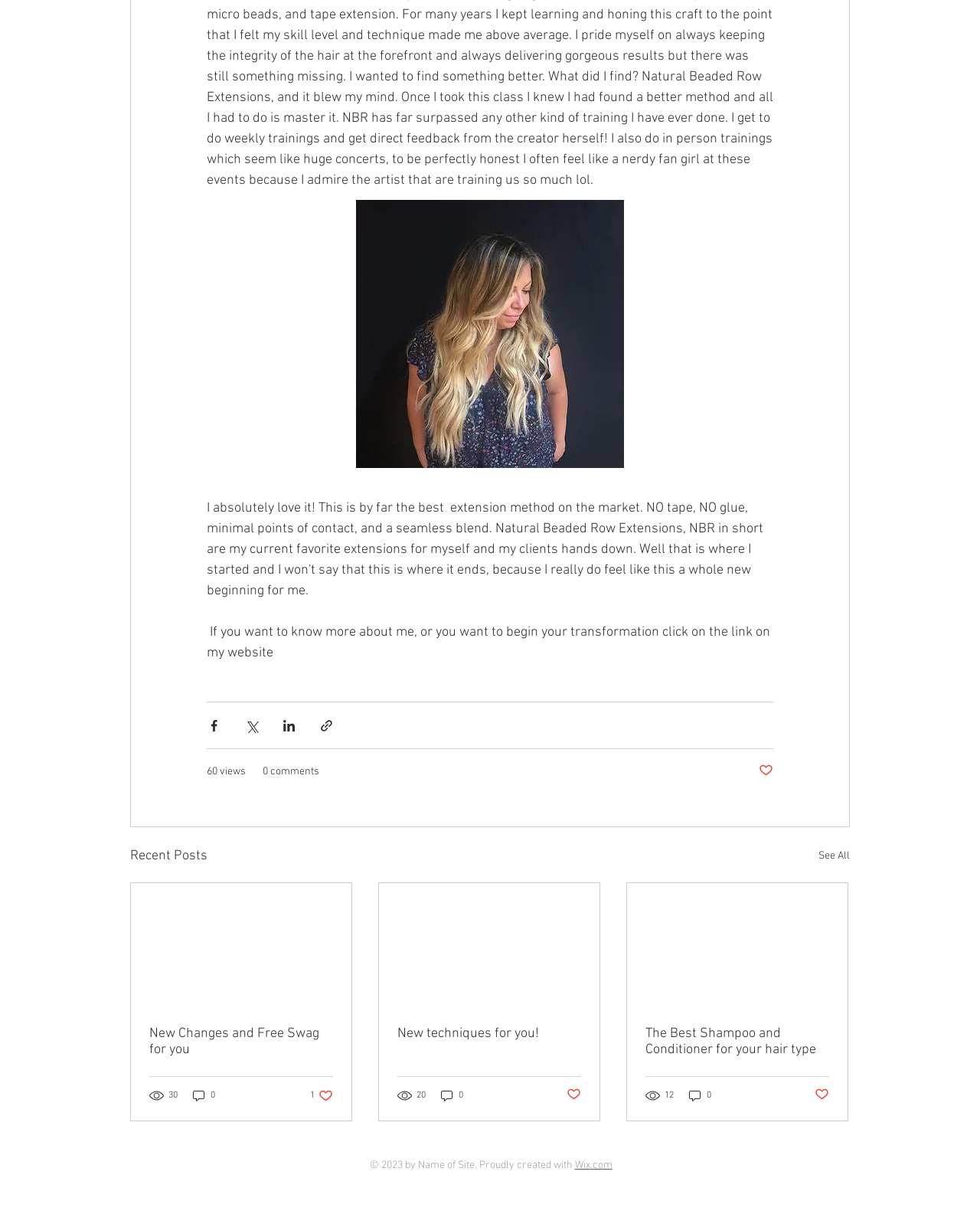Give a concise answer using only one word or phrase for this question:
How many views does the first article have?

30 views